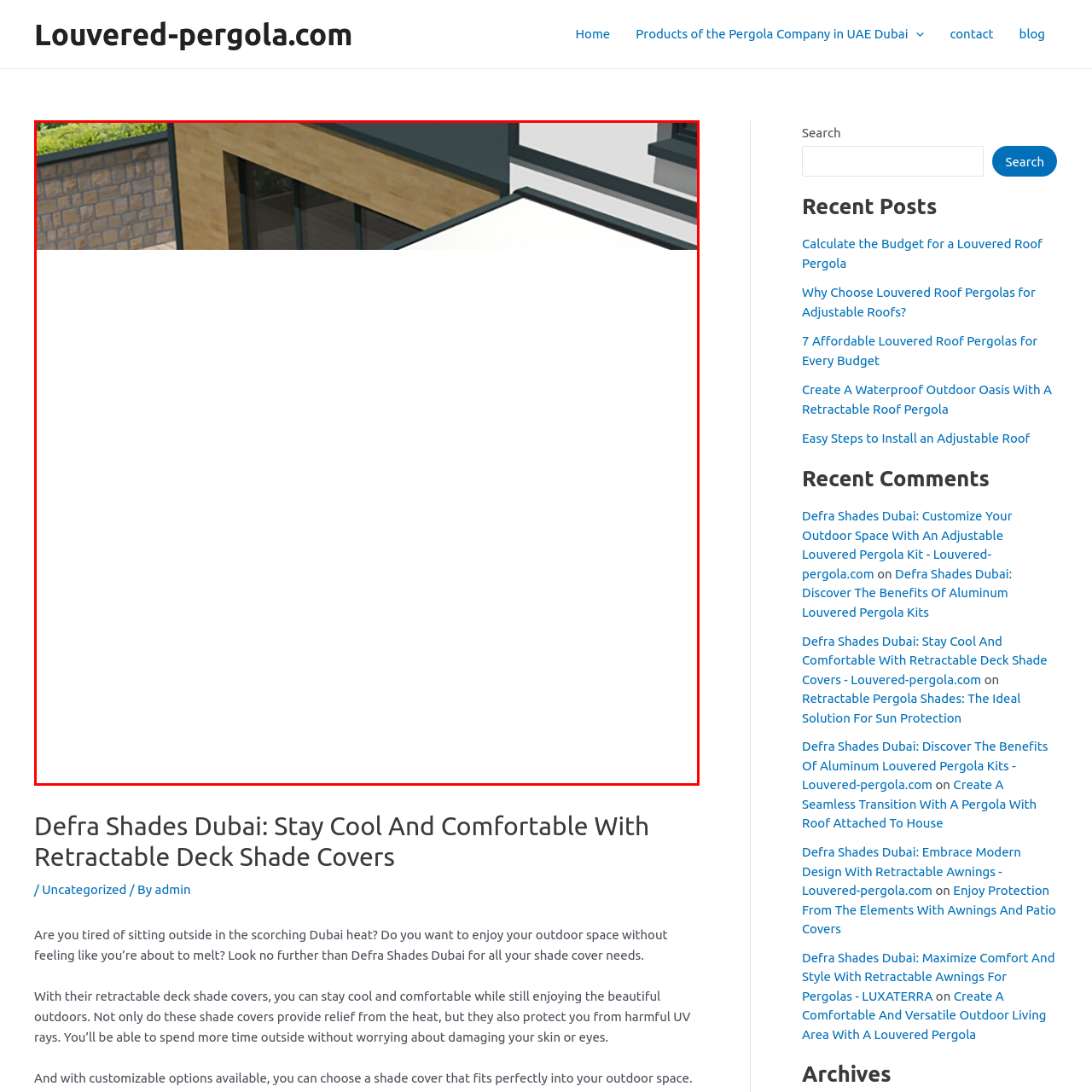Write a detailed description of the image enclosed in the red-bordered box.

The image showcases a modern architectural design featuring a retractable deck shade cover. Positioned over a spacious outdoor area, the sleek shade structure provides both protection and aesthetic appeal. The surrounding elements, such as a brick wall and lush greenery, enhance the inviting atmosphere of this outdoor space, making it ideal for relaxation and enjoyment in warm weather. This innovative design exemplifies how functional outdoor solutions can seamlessly integrate with contemporary home architecture, emphasizing comfort and style while addressing the challenges posed by intense sunlight, particularly in hot climates like Dubai.